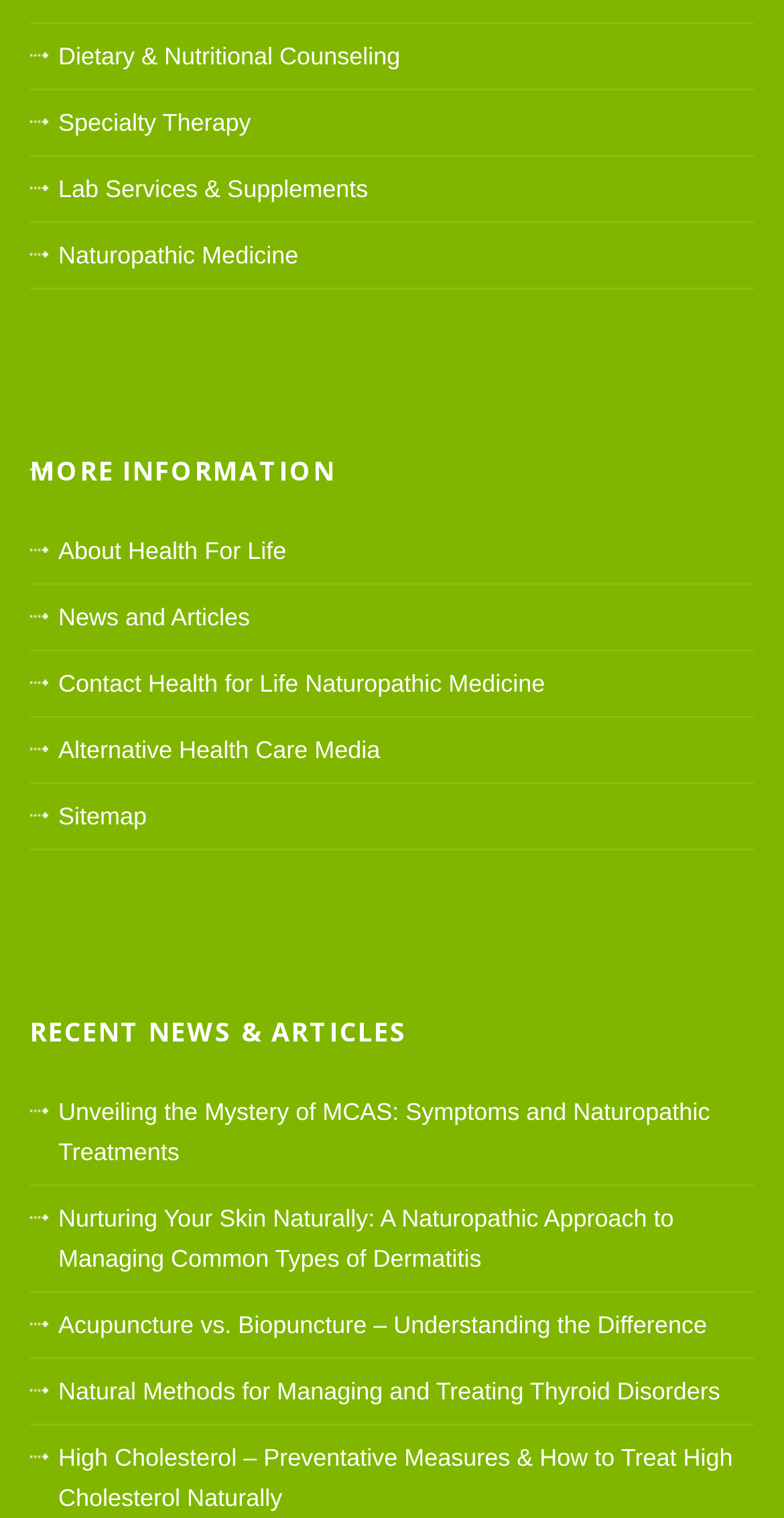How many news articles are listed?
Based on the content of the image, thoroughly explain and answer the question.

I counted the number of link elements under the 'RECENT NEWS & ARTICLES' heading and found that there are 5 news articles listed.